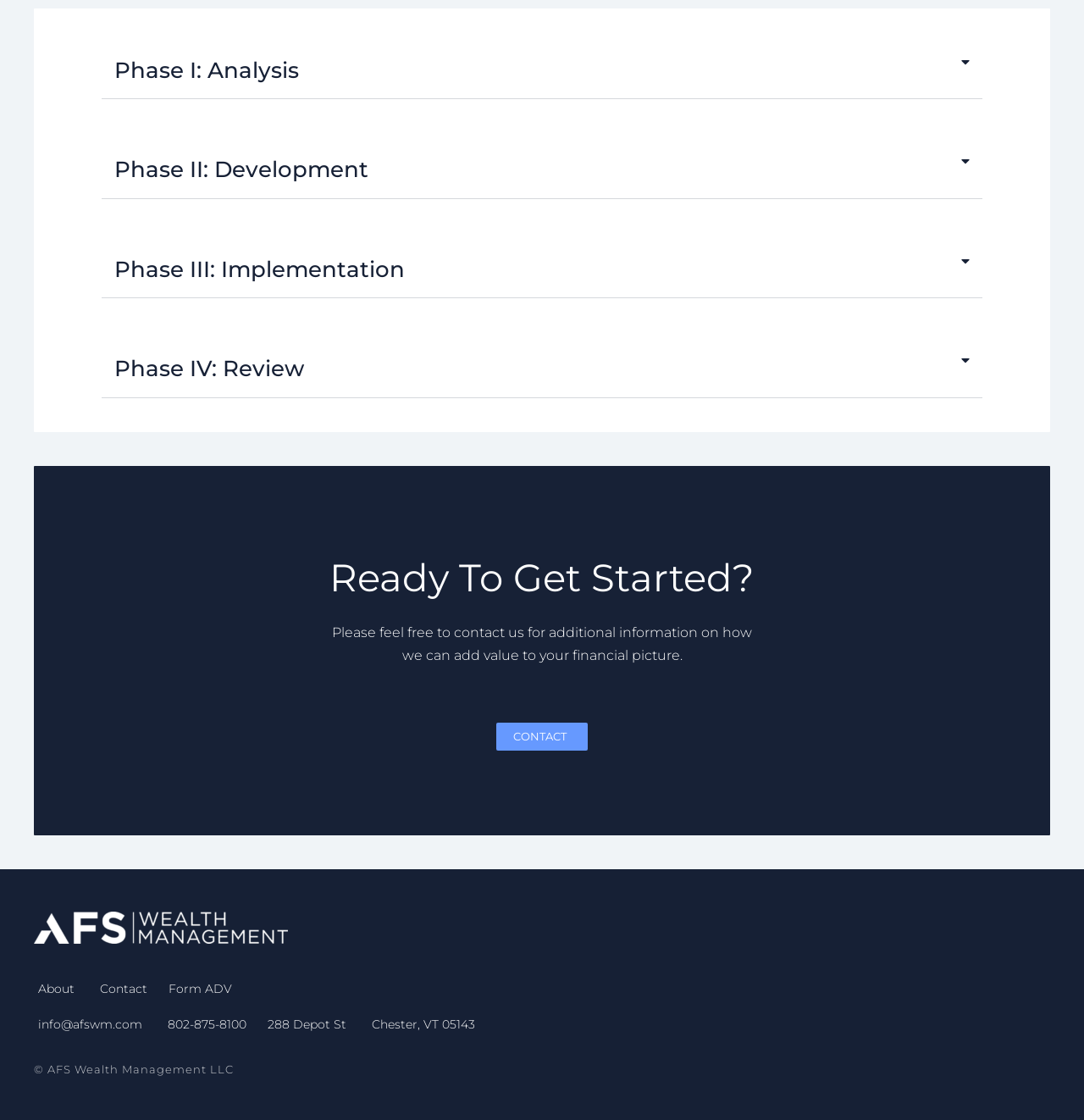Given the content of the image, can you provide a detailed answer to the question?
What is the phone number of AFS Wealth Management LLC?

The phone number is found at the bottom of the webpage, where it is listed as '802-875-8100'.